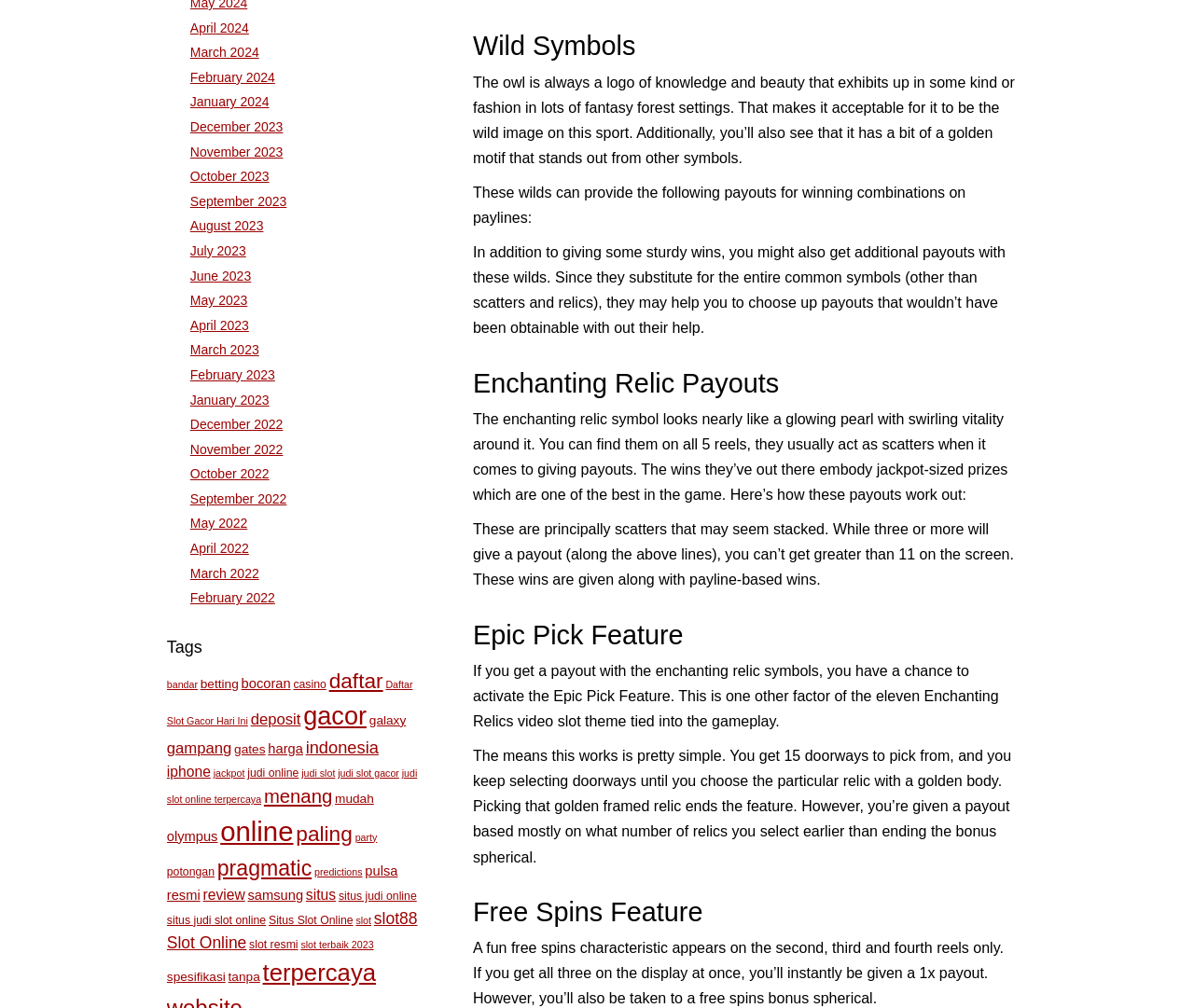Determine the bounding box coordinates of the clickable region to follow the instruction: "Click on 'Slot Online'".

[0.14, 0.926, 0.207, 0.944]